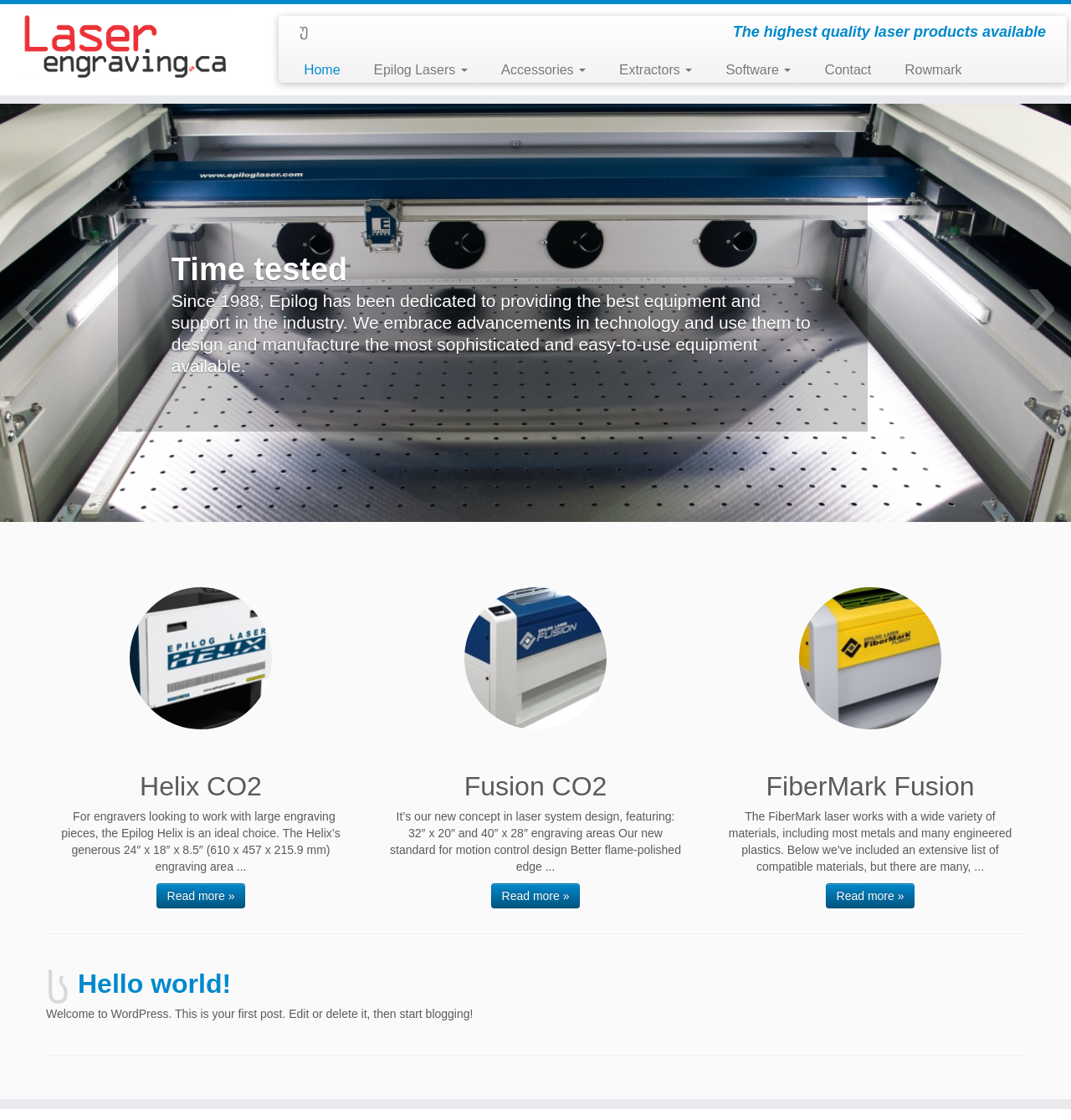How many links are there in the top navigation menu?
From the screenshot, supply a one-word or short-phrase answer.

8